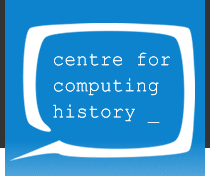What is the institution's dedication represented by the logo?
Examine the image and provide an in-depth answer to the question.

The caption explains that the logo represents the institution's dedication to preserving and showcasing the evolution of computing technology and its impact on society, which implies that the institution is committed to preserving computing history.